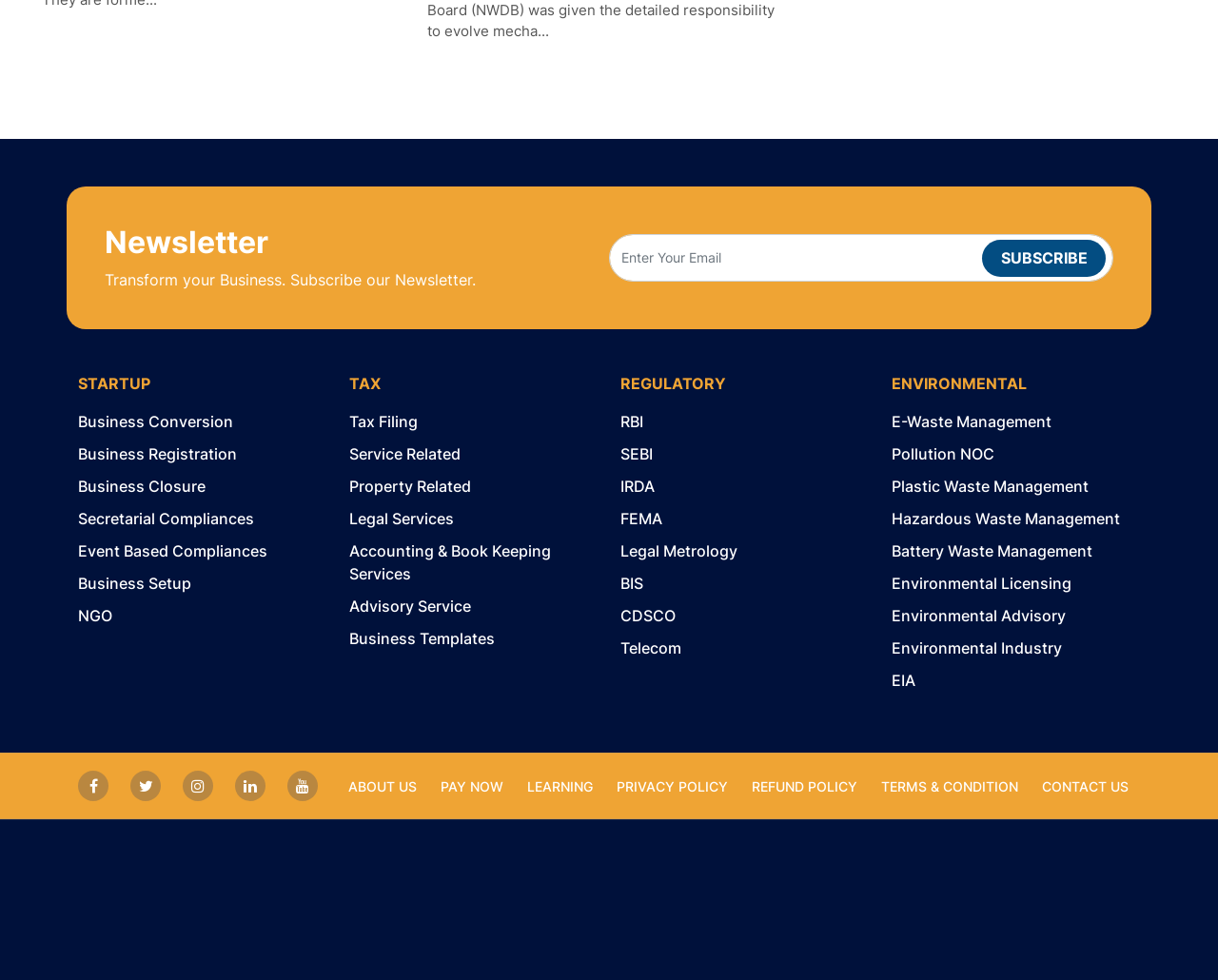Determine the bounding box coordinates of the UI element described by: "name="email" placeholder="Enter Your Email"".

[0.5, 0.239, 0.914, 0.287]